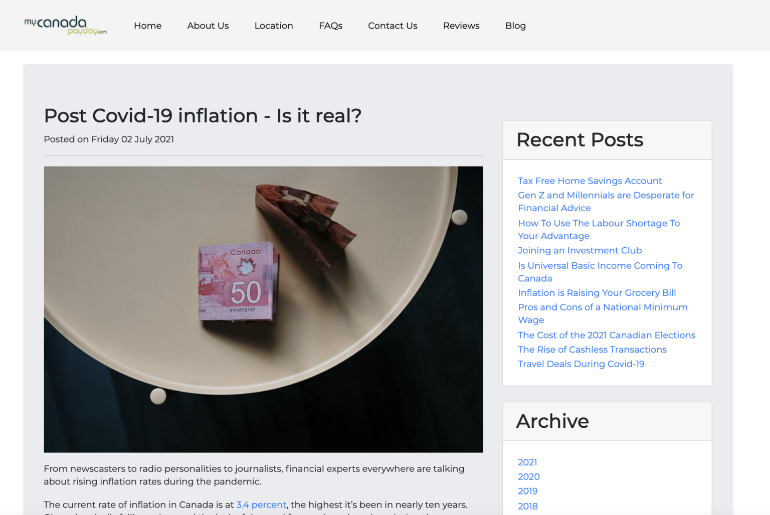What is the theme of the article?
Using the image, give a concise answer in the form of a single word or short phrase.

Implications of rising inflation rates